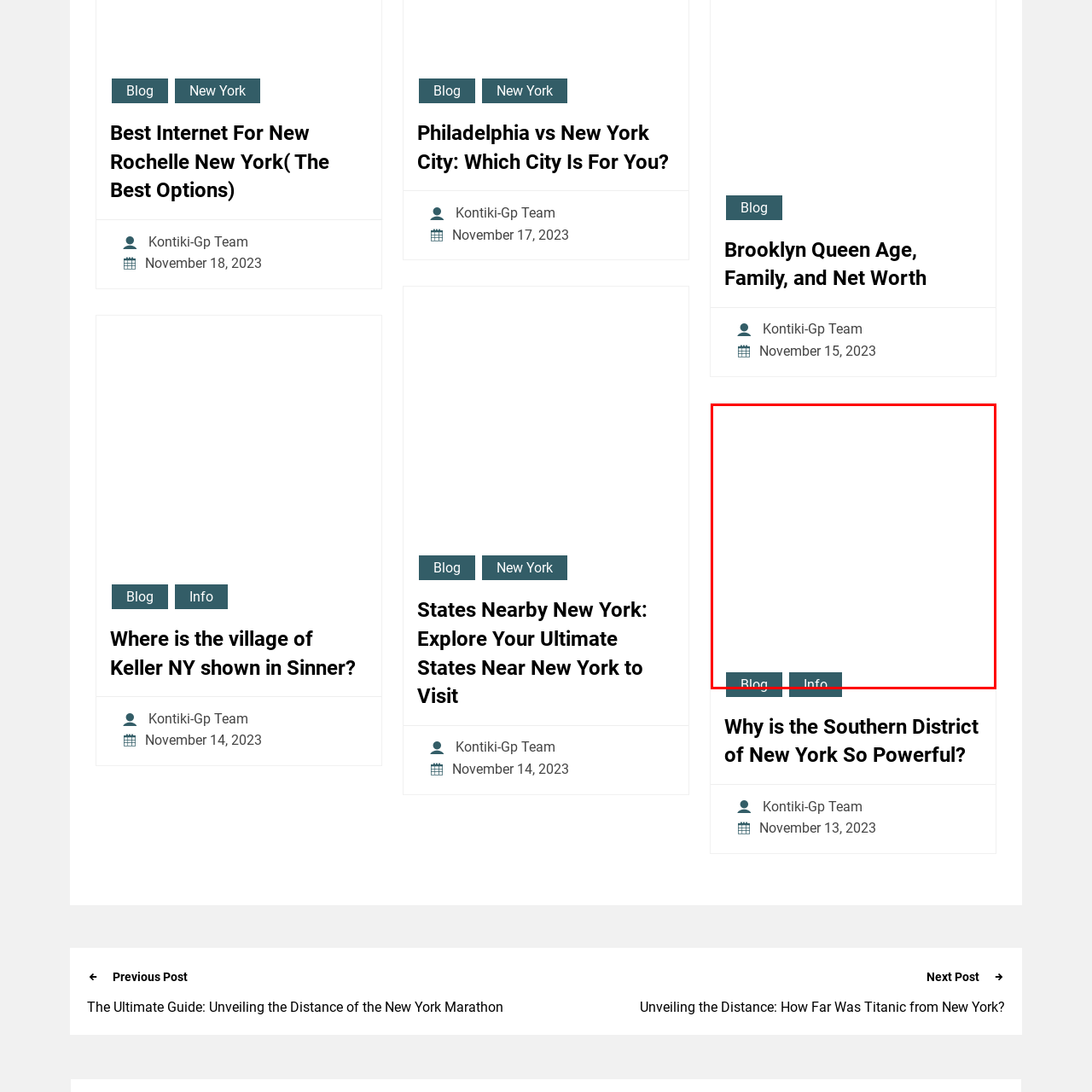When was the blog post published?
Observe the image inside the red bounding box carefully and answer the question in detail.

The publication date of the blog post is mentioned in the caption as November 13, 2023, providing current context for the discussion.